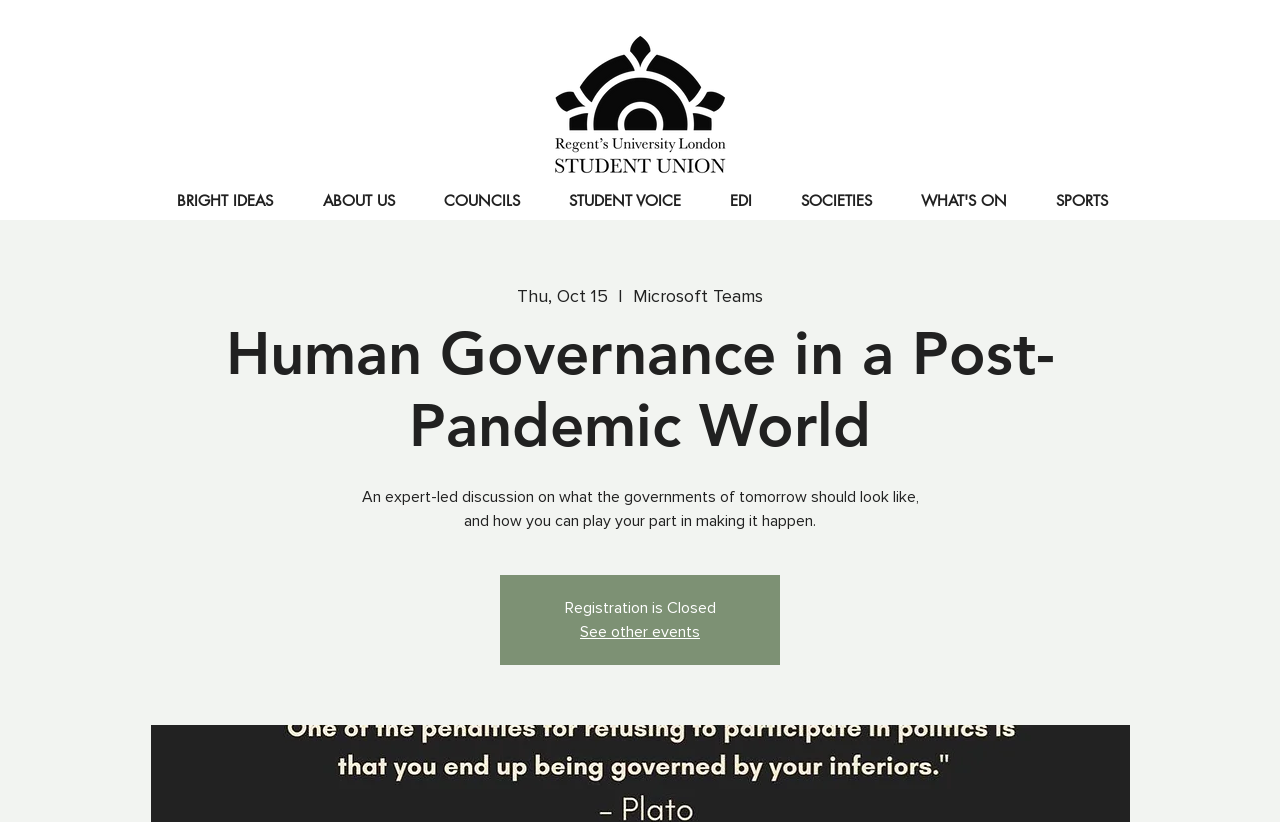Write a detailed summary of the webpage, including text, images, and layout.

The webpage appears to be an event page for a discussion on "Human Governance in a Post-Pandemic World" hosted by the Student Union. At the top left of the page, there is a logo image. Below the logo, there is a navigation menu with 7 links: "BRIGHT IDEAS", "ABOUT US", "COUNCILS", "STUDENT VOICE", "EDI", "SOCIETIES", and "WHAT'S ON". Each link is positioned horizontally next to each other, taking up most of the width of the page.

Below the navigation menu, there is a heading that reads "Human Governance in a Post-Pandemic World". Underneath the heading, there is a descriptive text that summarizes the event, stating that it is an "expert-led discussion on what the governments of tomorrow should look like, and how you can play your part in making it happen." 

Further down, there is a section that appears to be related to the event's registration. It displays the text "Registration is Closed" and provides a link to "See other events". Above this section, there is a line of text that reads "Thu, Oct 15 | Microsoft Teams", which likely indicates the event's date and platform.

Overall, the page is focused on providing information about the event and its details, with a clear and organized layout.